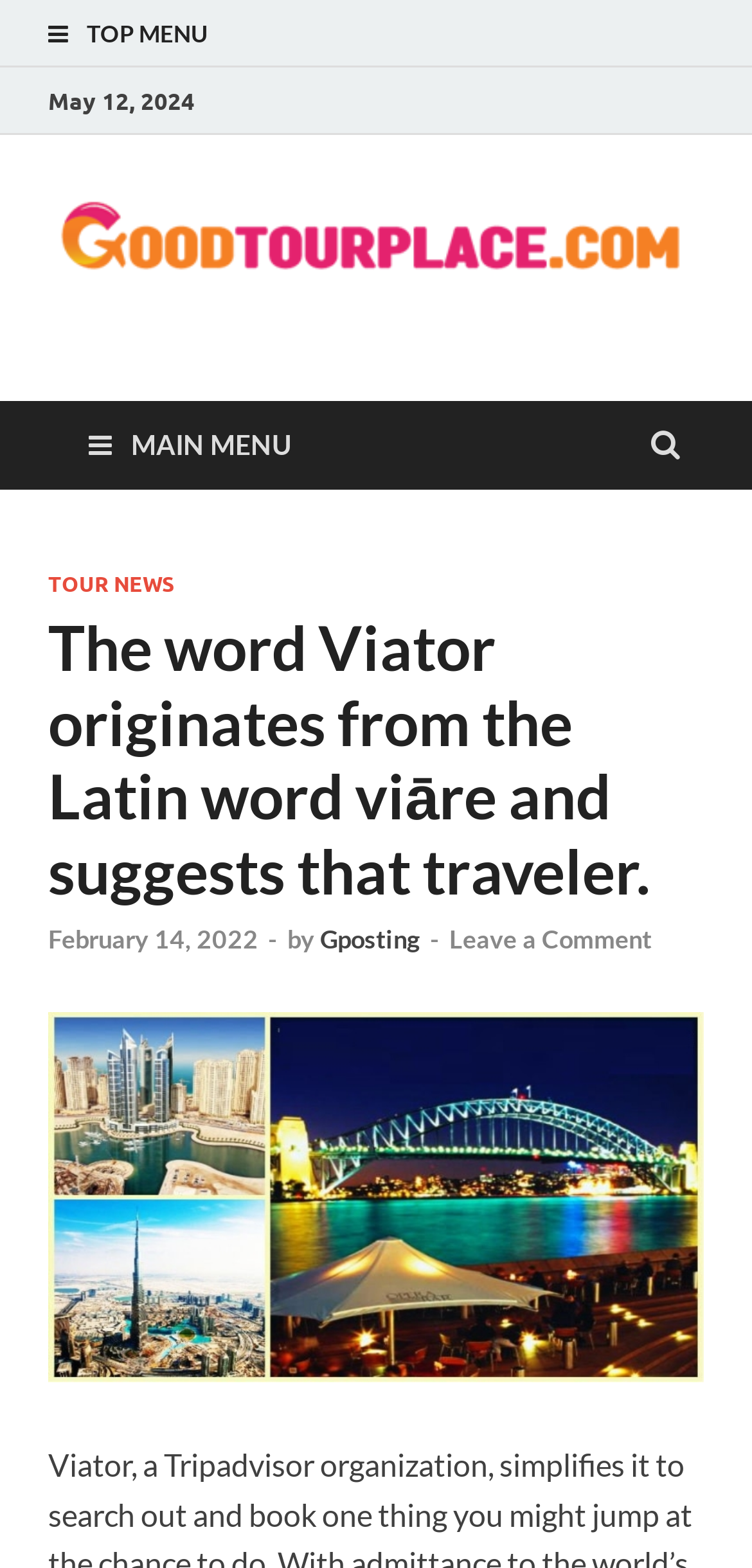Determine the bounding box coordinates of the clickable region to follow the instruction: "Read TOUR NEWS".

[0.064, 0.364, 0.231, 0.381]